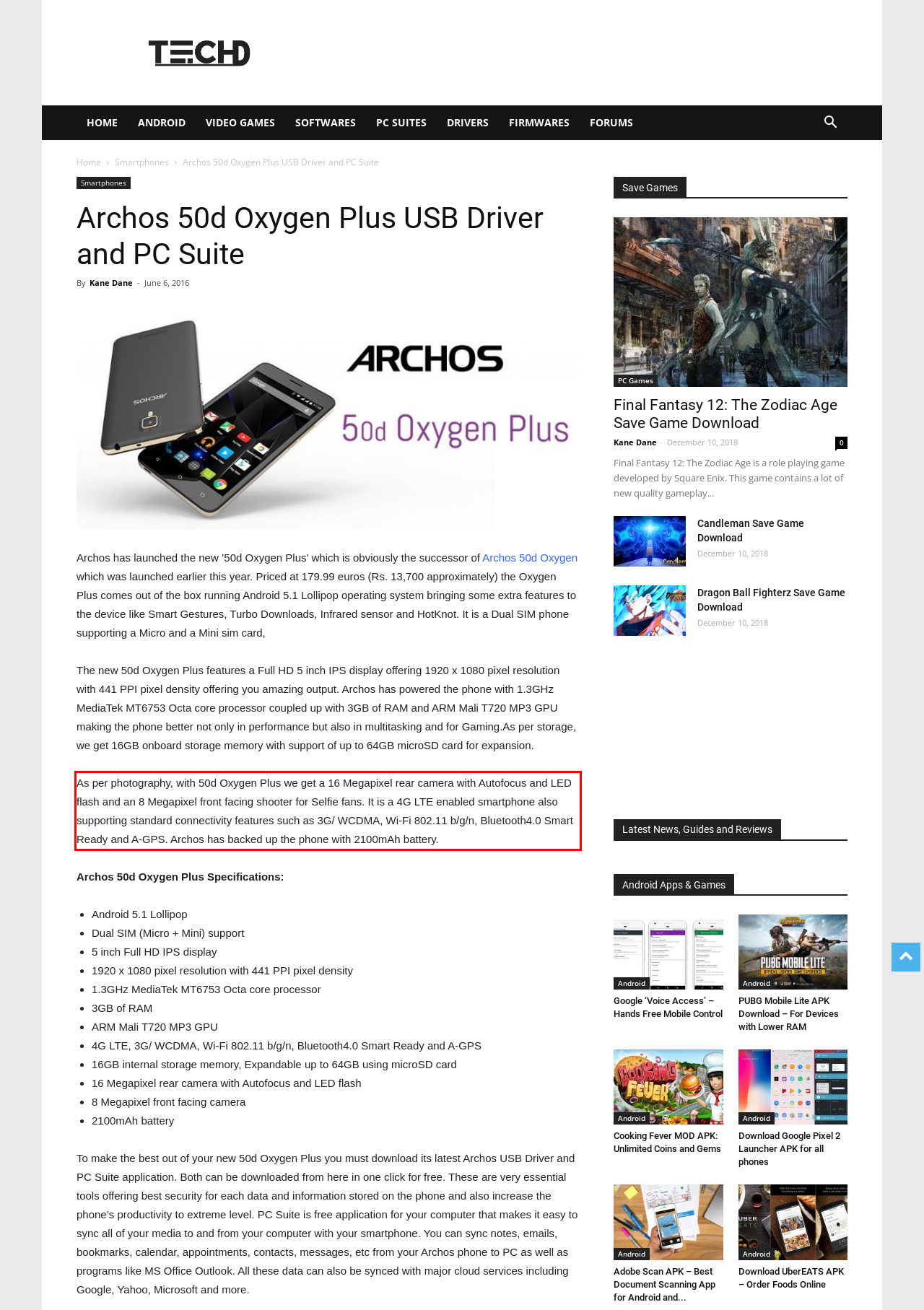You have a screenshot of a webpage where a UI element is enclosed in a red rectangle. Perform OCR to capture the text inside this red rectangle.

As per photography, with 50d Oxygen Plus we get a 16 Megapixel rear camera with Autofocus and LED flash and an 8 Megapixel front facing shooter for Selfie fans. It is a 4G LTE enabled smartphone also supporting standard connectivity features such as 3G/ WCDMA, Wi-Fi 802.11 b/g/n, Bluetooth4.0 Smart Ready and A-GPS. Archos has backed up the phone with 2100mAh battery.